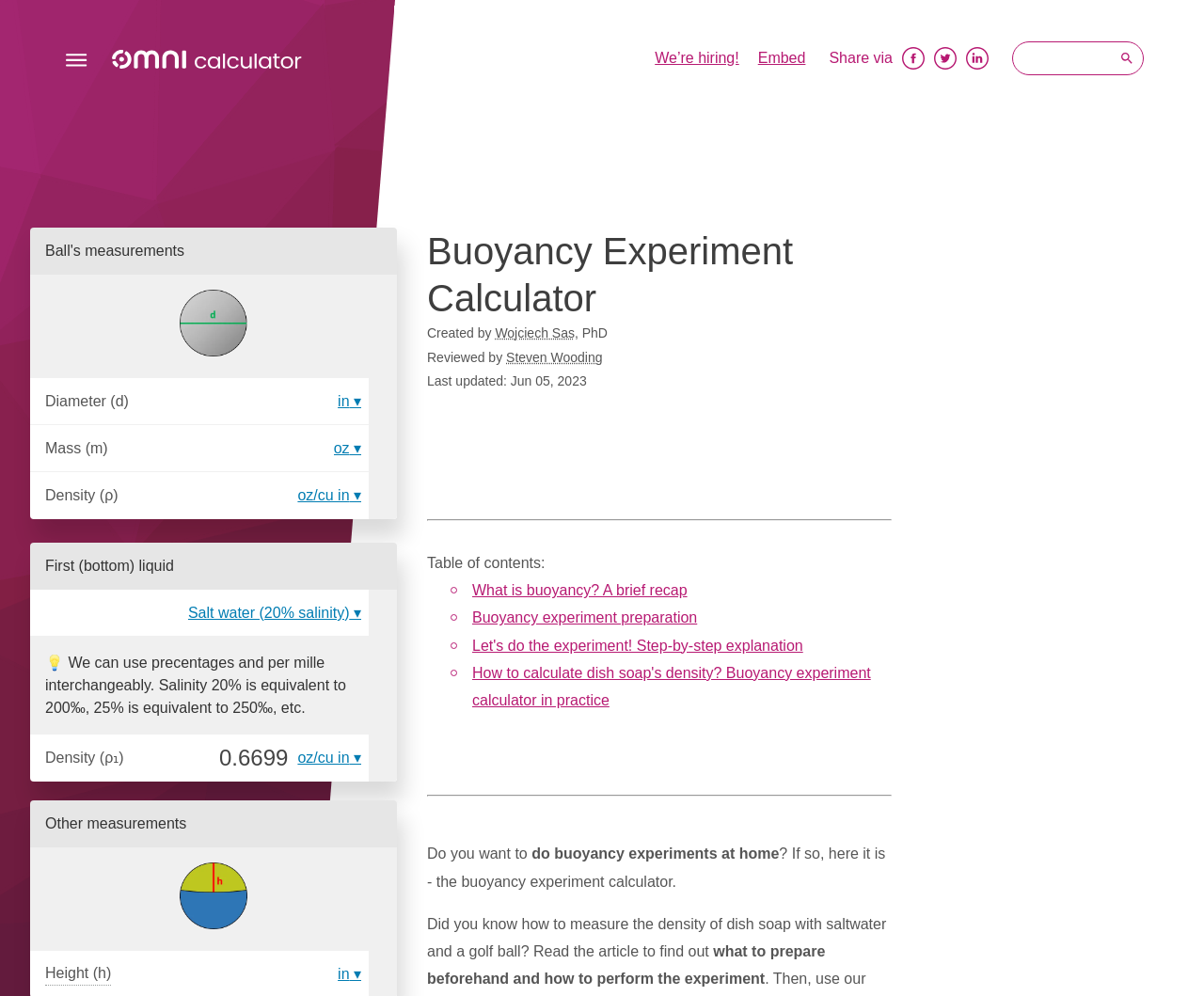Identify the bounding box coordinates for the UI element described as: "Salt water (20% salinity)". The coordinates should be provided as four floats between 0 and 1: [left, top, right, bottom].

[0.156, 0.607, 0.3, 0.623]